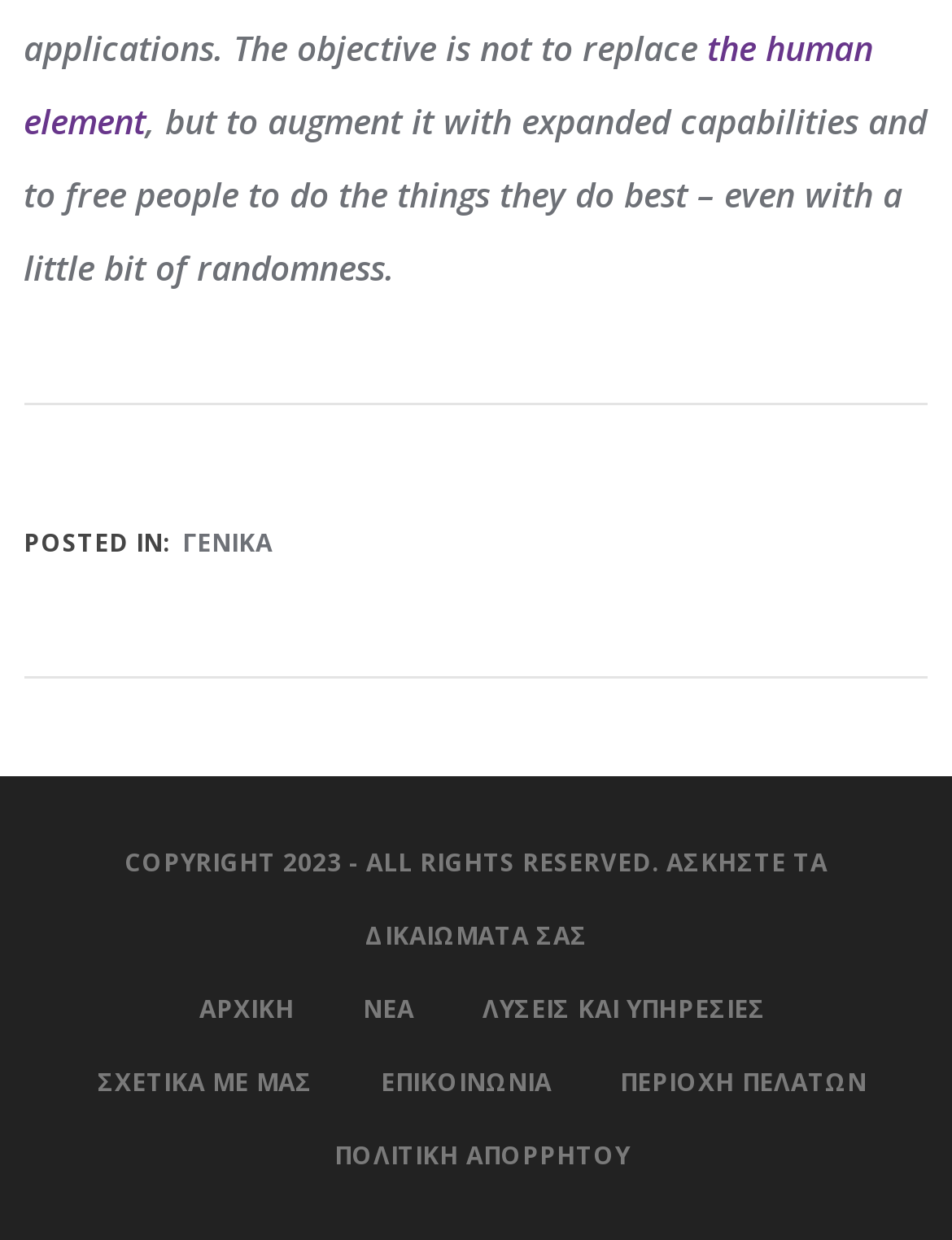Please determine the bounding box coordinates for the element that should be clicked to follow these instructions: "click the link to go to the main page".

[0.209, 0.8, 0.309, 0.827]